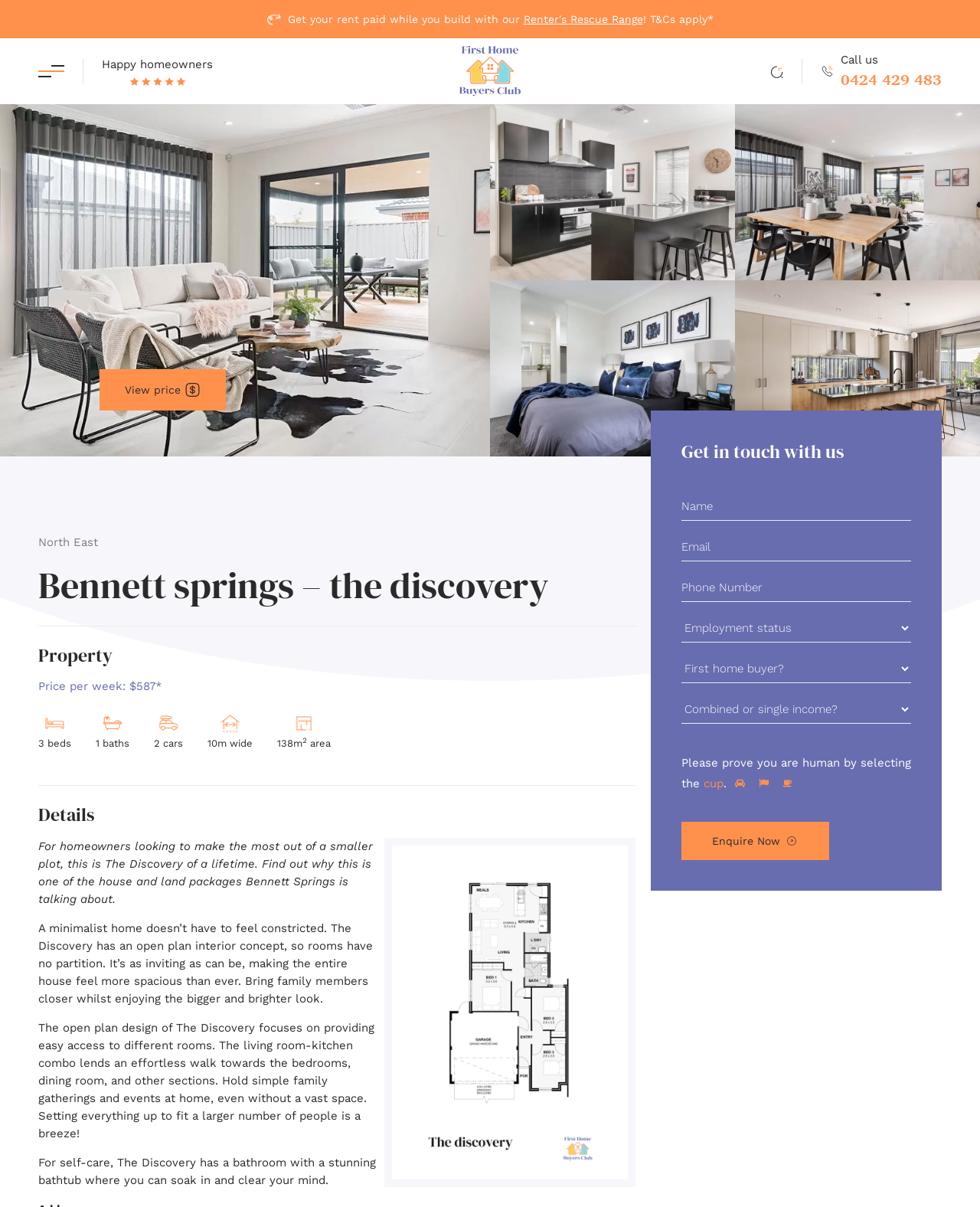Please determine the bounding box coordinates of the element to click in order to execute the following instruction: "Call us". The coordinates should be four float numbers between 0 and 1, specified as [left, top, right, bottom].

[0.858, 0.055, 0.961, 0.076]